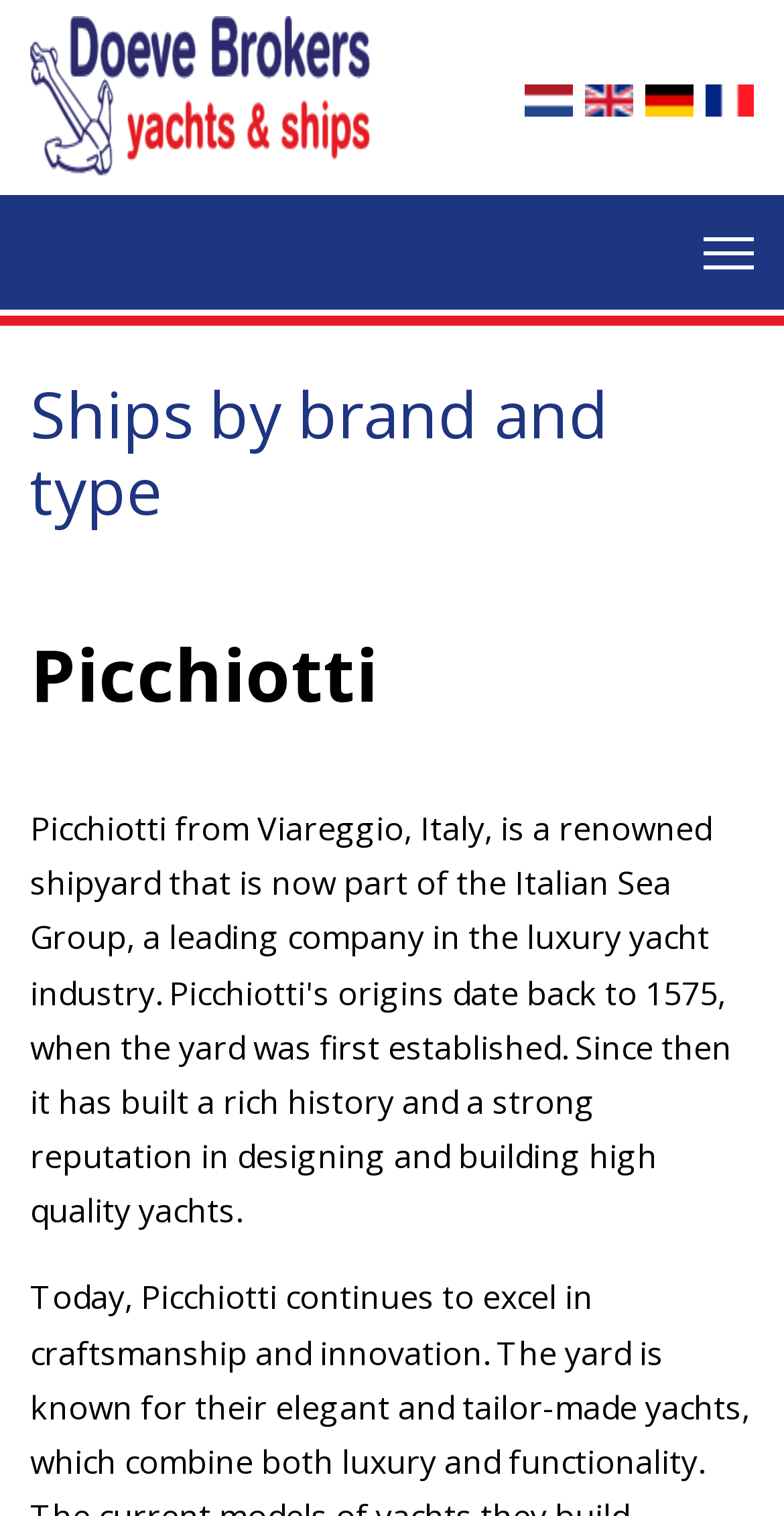Answer the question below in one word or phrase:
What language options are available?

English, Deutsch, Français, Nederlands